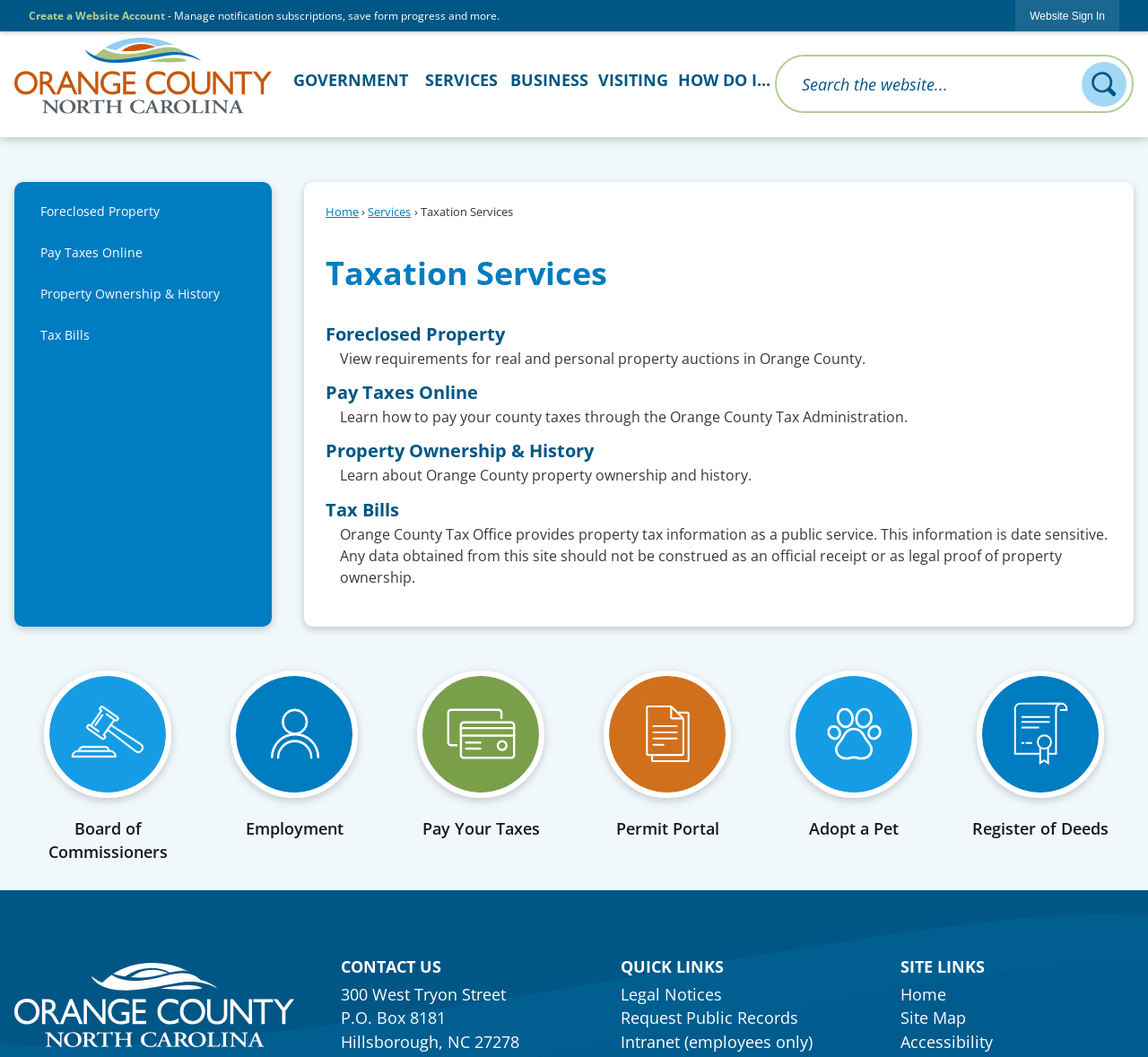What is the address of the Orange County Tax Office?
Using the image, respond with a single word or phrase.

300 West Tryon Street